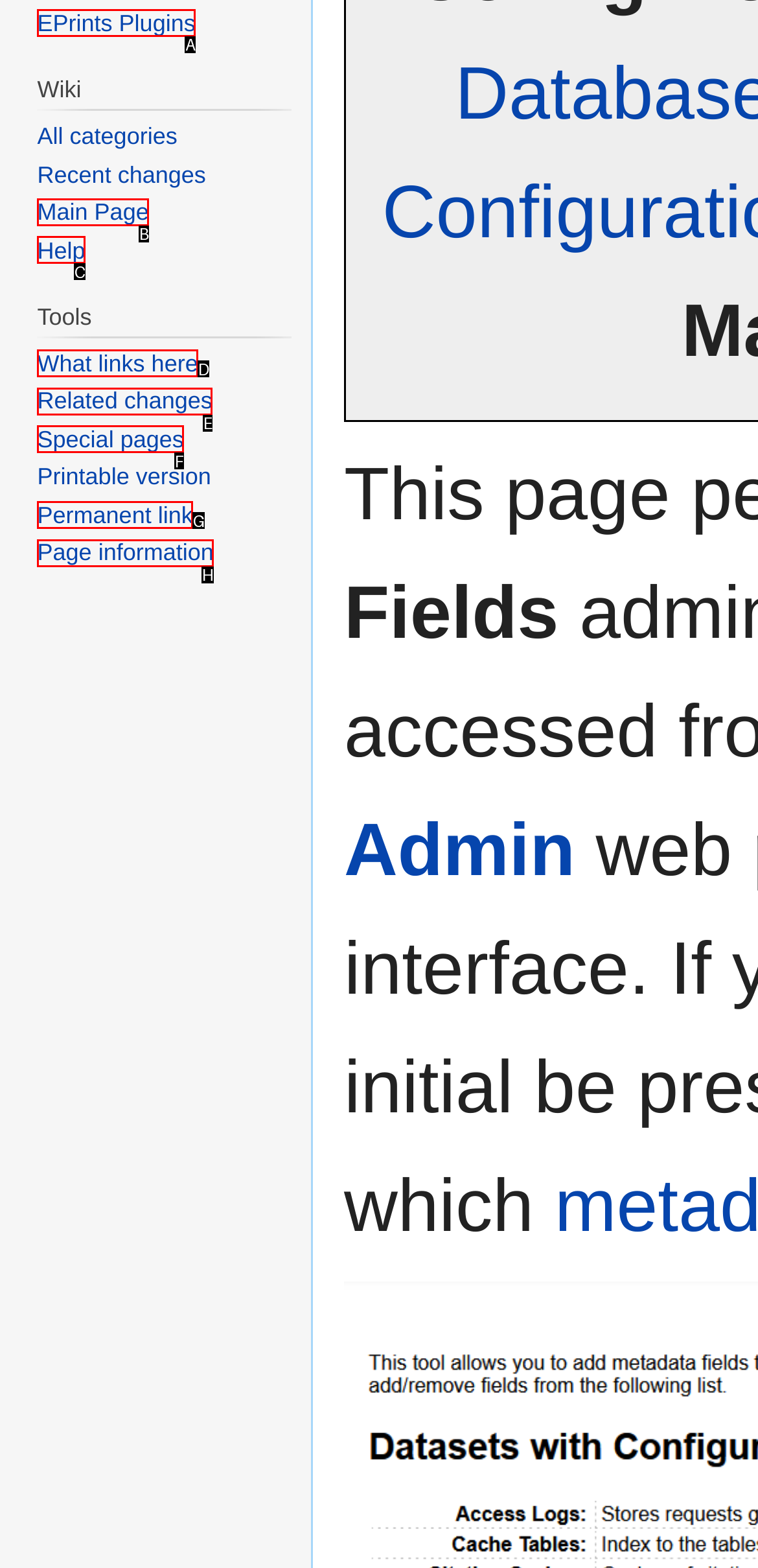Please determine which option aligns with the description: Main Page. Respond with the option’s letter directly from the available choices.

B